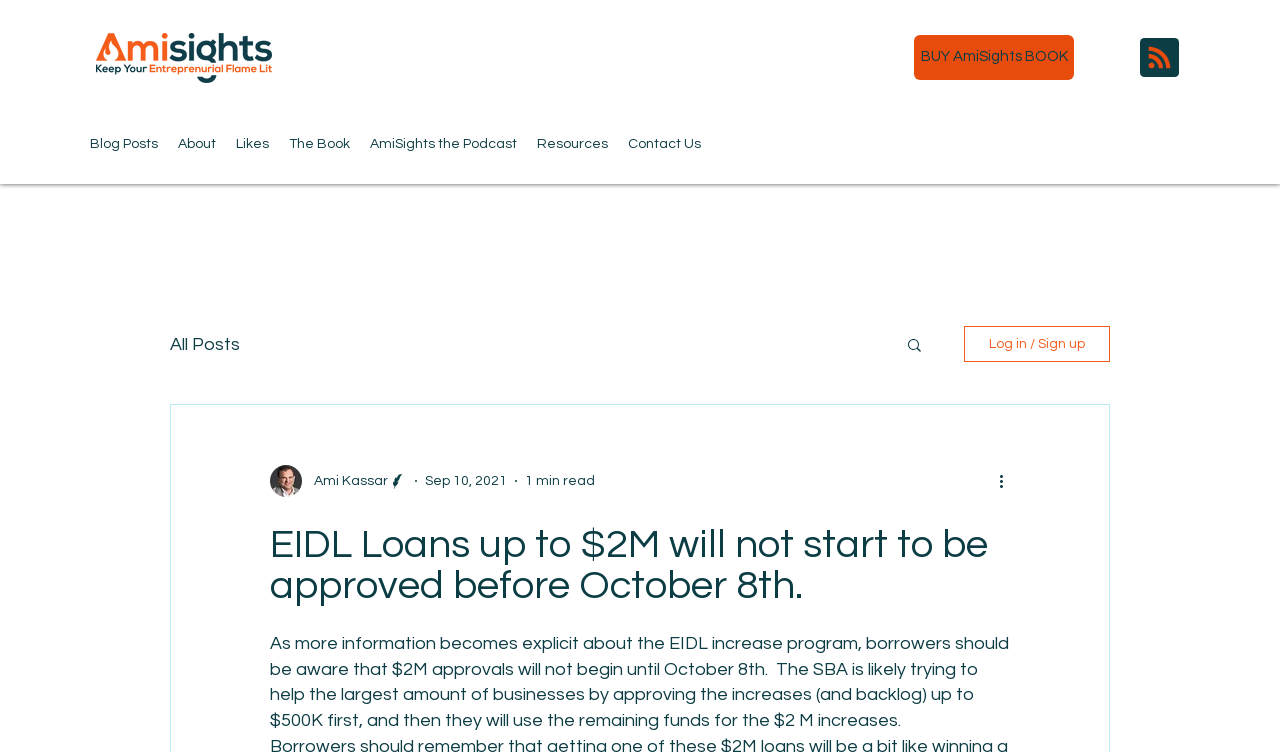What is the author's profession?
From the details in the image, provide a complete and detailed answer to the question.

The author's profession is mentioned as 'Writer' in the webpage, along with their name 'Ami Kassar' and a picture of them.